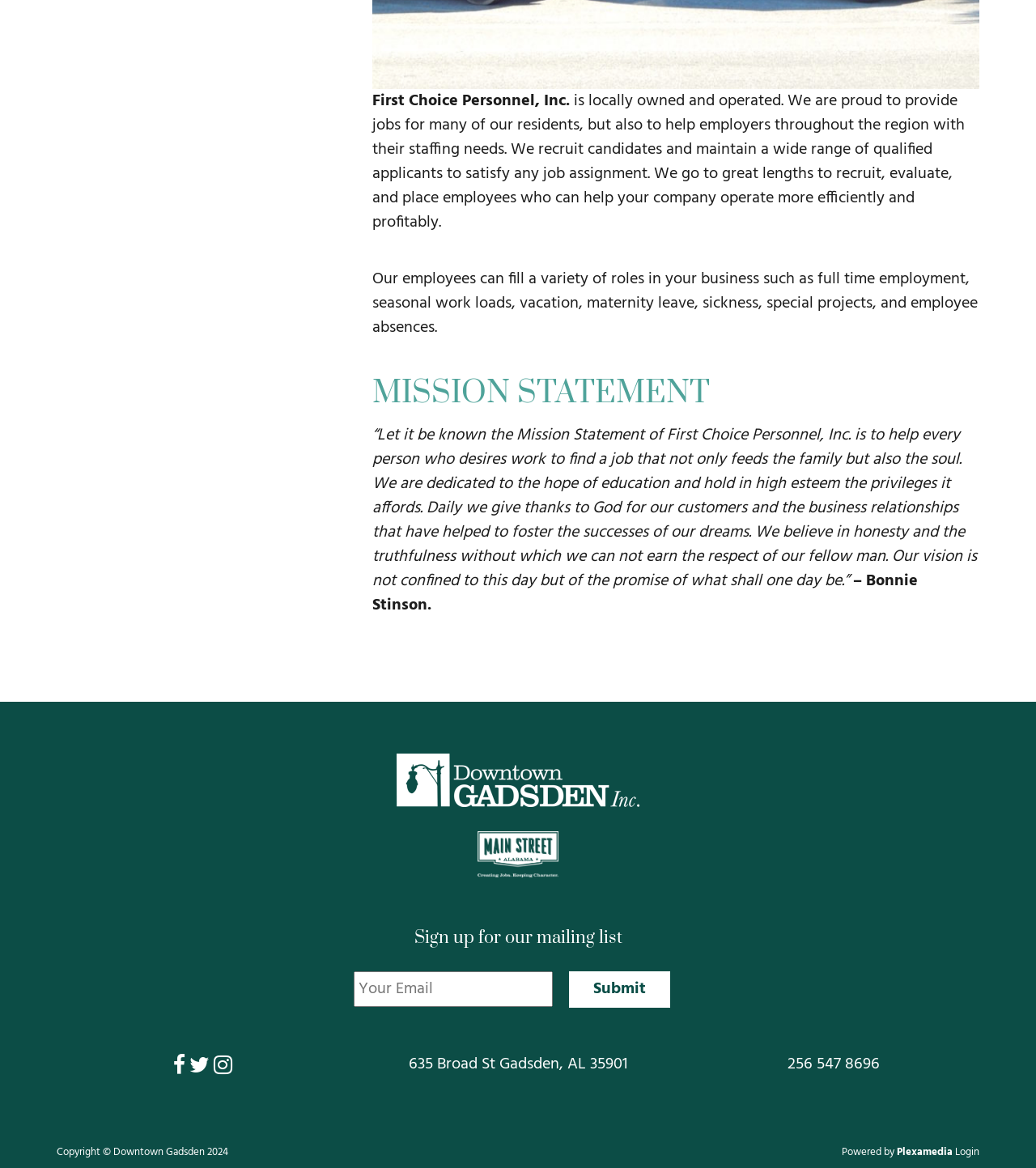Indicate the bounding box coordinates of the element that needs to be clicked to satisfy the following instruction: "Contact us". The coordinates should be four float numbers between 0 and 1, i.e., [left, top, right, bottom].

None